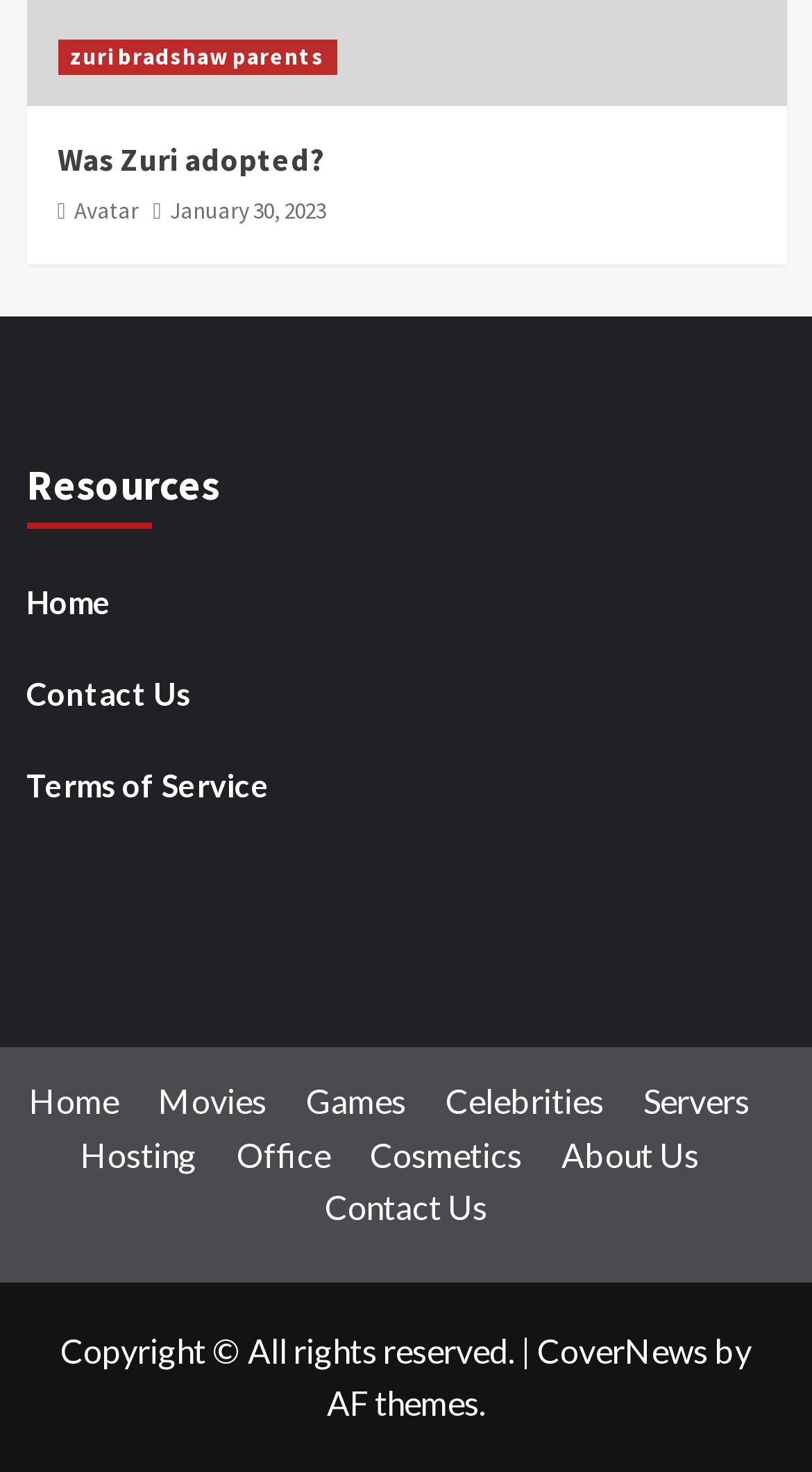Please identify the bounding box coordinates of the clickable element to fulfill the following instruction: "Go to 'Home' page". The coordinates should be four float numbers between 0 and 1, i.e., [left, top, right, bottom].

[0.032, 0.392, 0.968, 0.447]